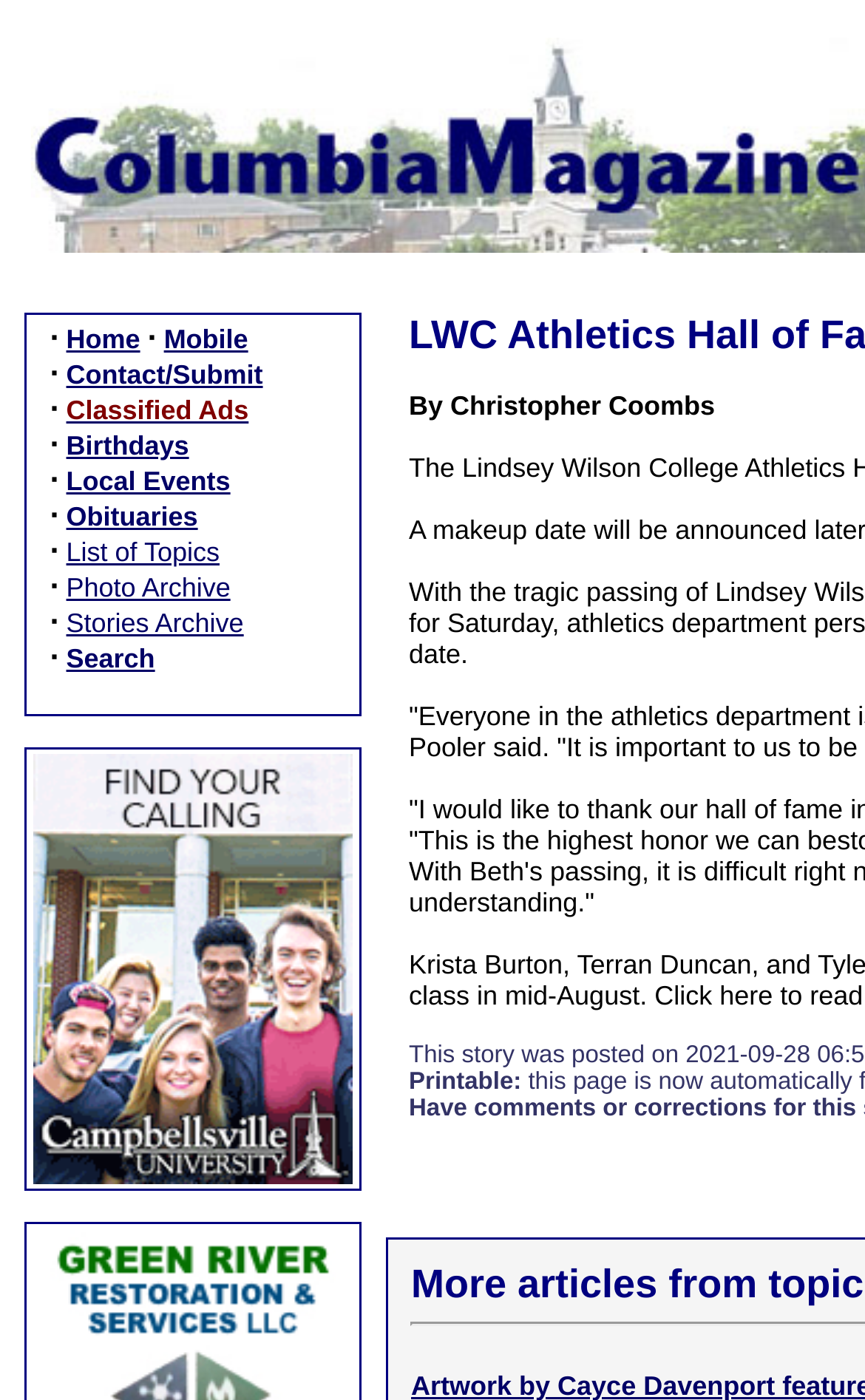What is the text next to the 'Campbellsville University' link?
Based on the image, respond with a single word or phrase.

None